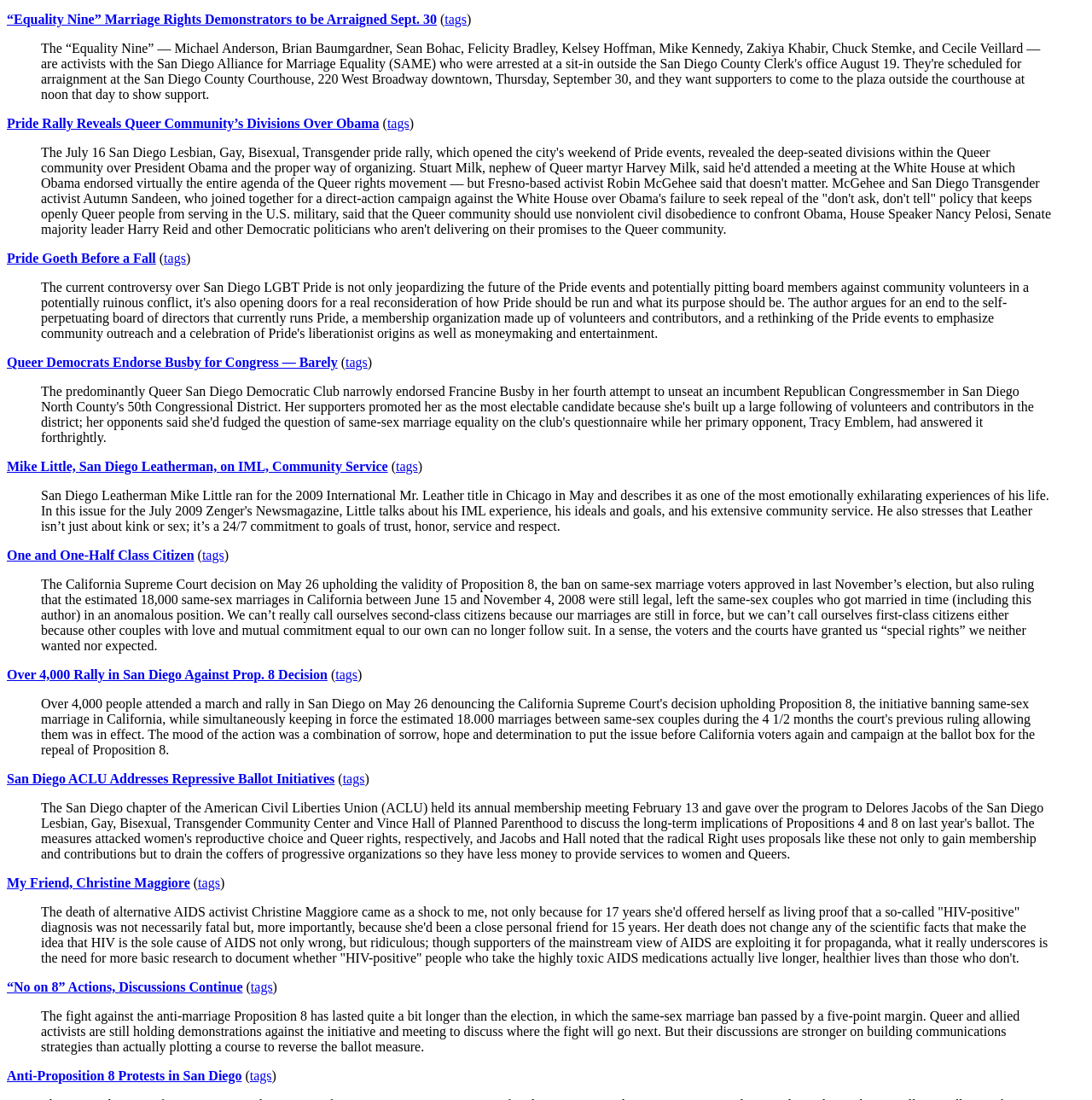Please identify the bounding box coordinates of the element's region that needs to be clicked to fulfill the following instruction: "Read about Climate week". The bounding box coordinates should consist of four float numbers between 0 and 1, i.e., [left, top, right, bottom].

None